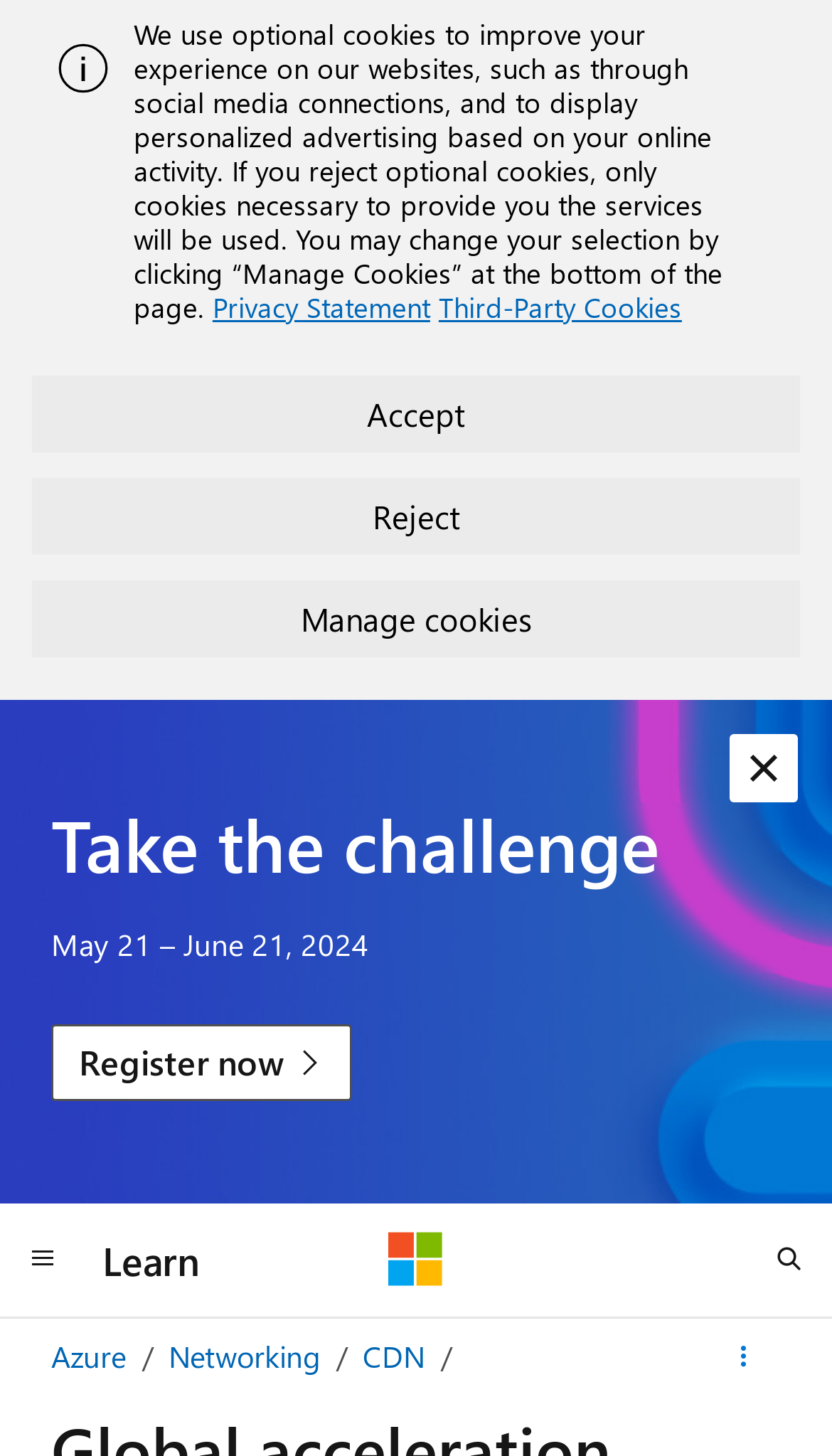Observe the image and answer the following question in detail: What is the challenge period?

I found the answer by looking at the static text element with the bounding box coordinates [0.062, 0.635, 0.444, 0.663], which contains the date range 'May 21 – June 21, 2024'.